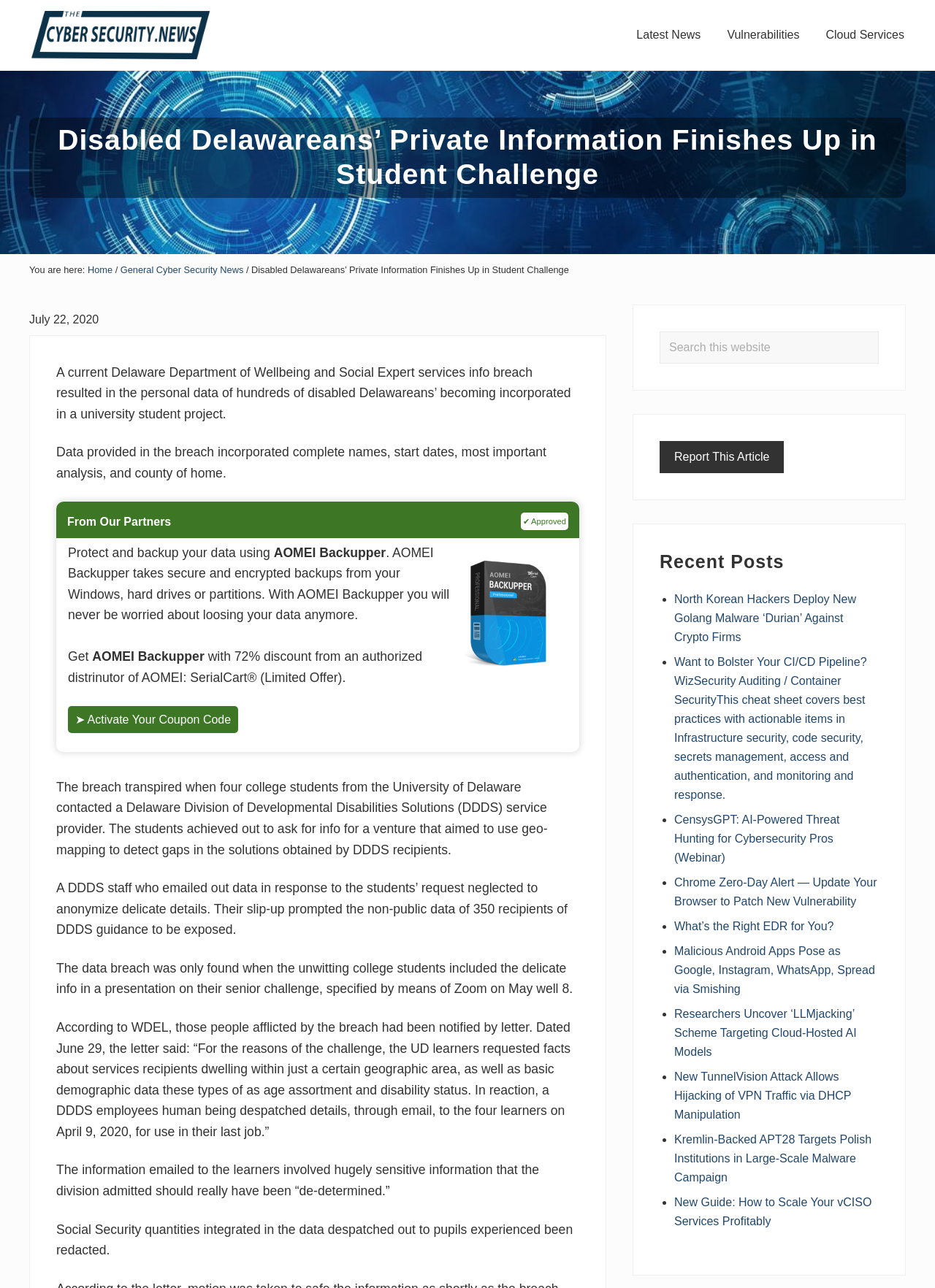Please identify the bounding box coordinates of the element's region that I should click in order to complete the following instruction: "Read 'North Korean Hackers Deploy New Golang Malware ‘Durian’ Against Crypto Firms'". The bounding box coordinates consist of four float numbers between 0 and 1, i.e., [left, top, right, bottom].

[0.721, 0.46, 0.916, 0.499]